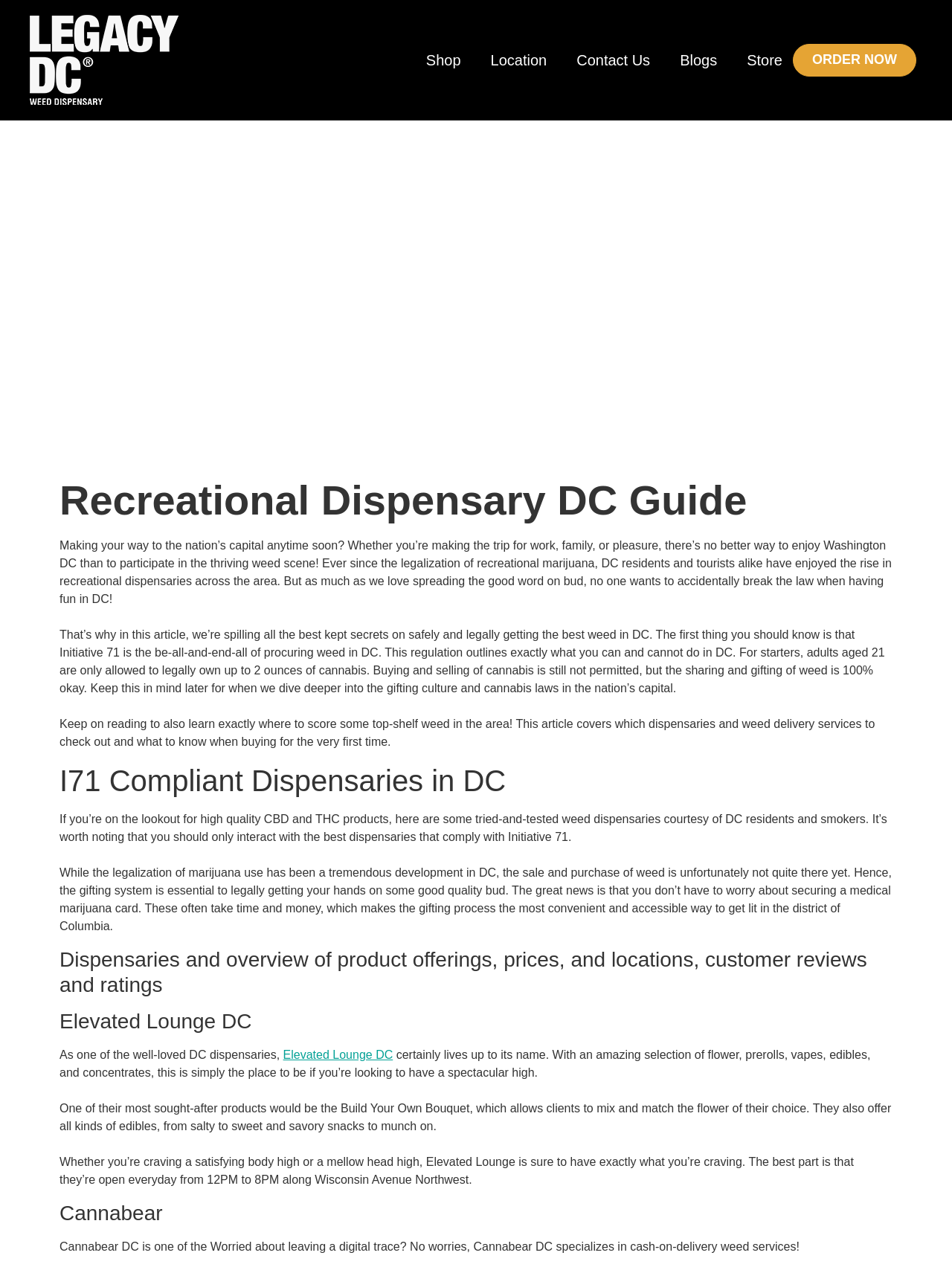Determine the bounding box of the UI component based on this description: "Store". The bounding box coordinates should be four float values between 0 and 1, i.e., [left, top, right, bottom].

[0.784, 0.034, 0.822, 0.061]